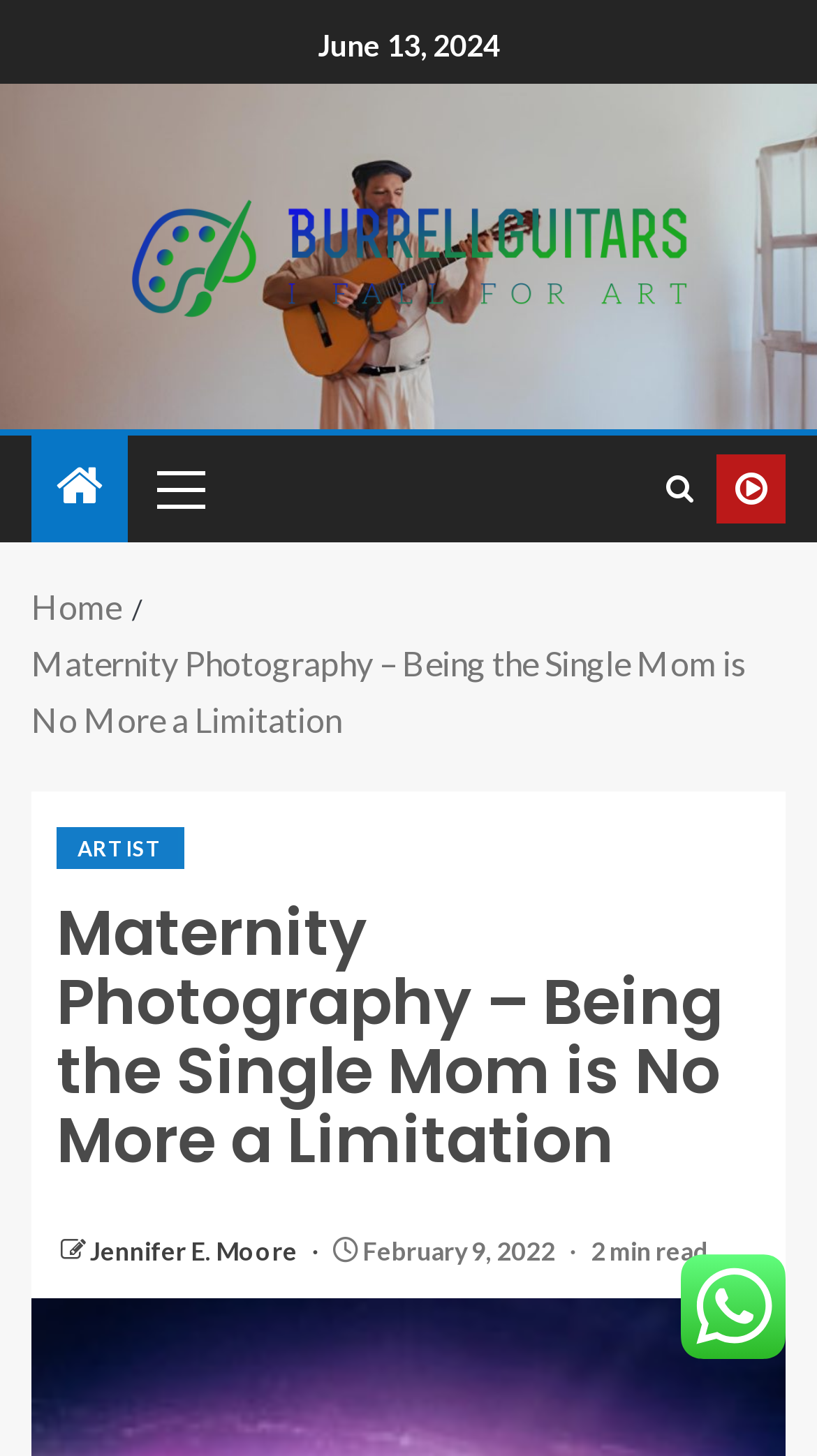What is the name of the artist?
Answer the question with a detailed explanation, including all necessary information.

I found the name 'Jennifer E. Moore' in the article section, which is likely the name of the artist or author of the content.